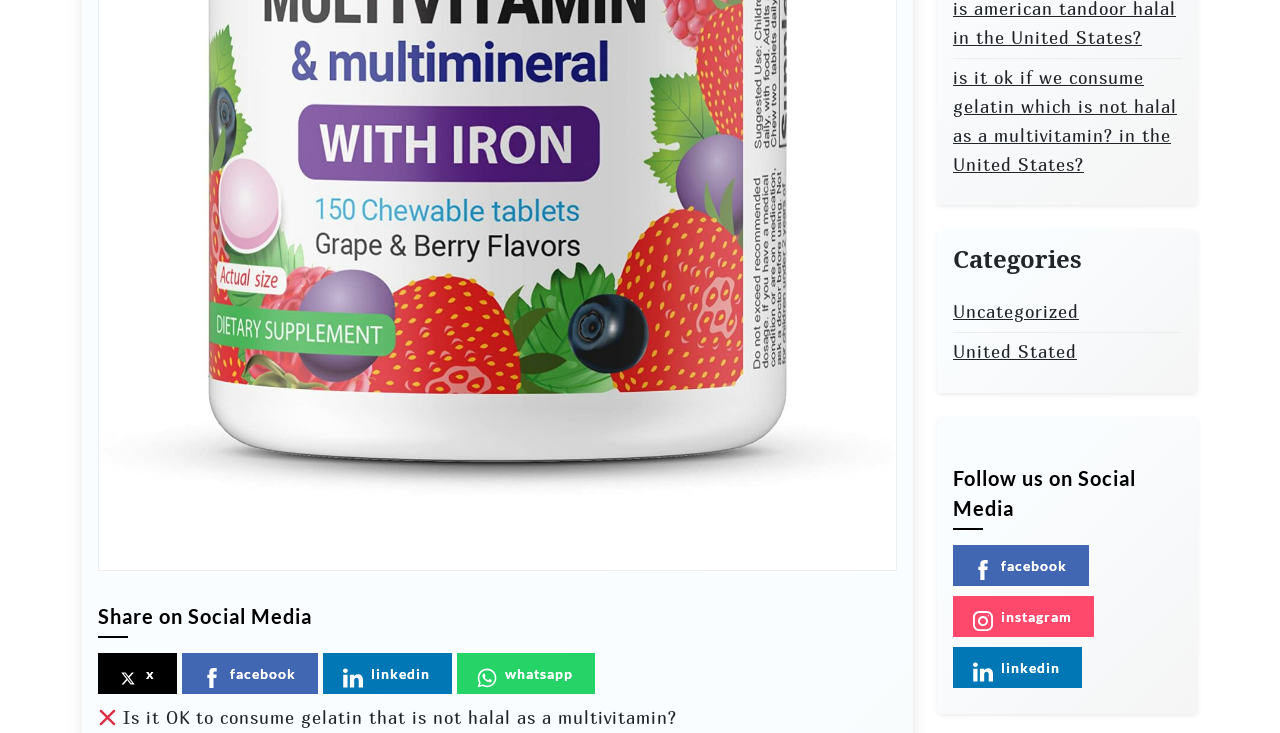Answer the question in one word or a short phrase:
What is the topic of the main question?

Gelatin consumption